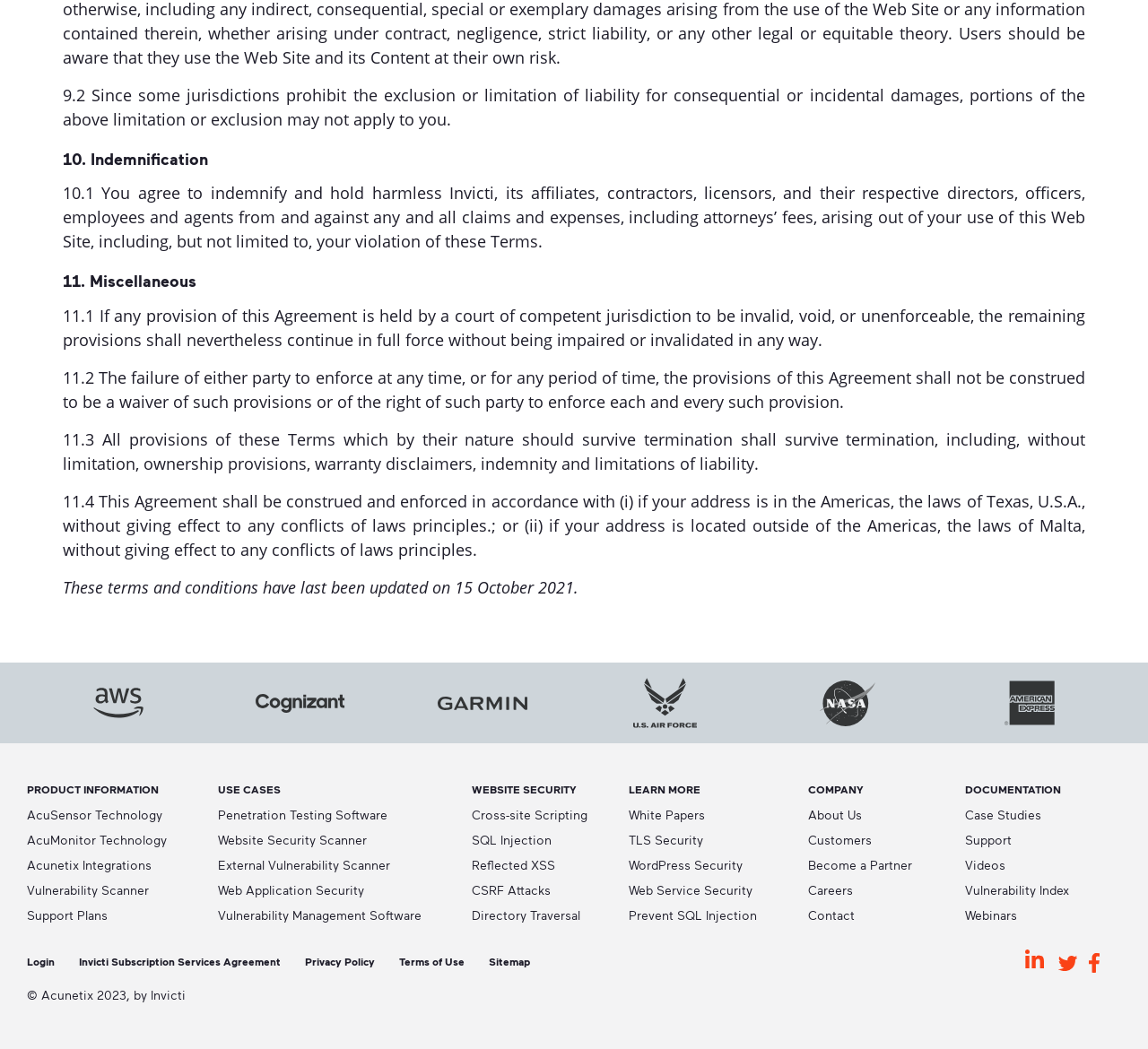Identify the bounding box coordinates of the clickable region required to complete the instruction: "Read the 'Terms of Use'". The coordinates should be given as four float numbers within the range of 0 and 1, i.e., [left, top, right, bottom].

[0.348, 0.91, 0.405, 0.925]